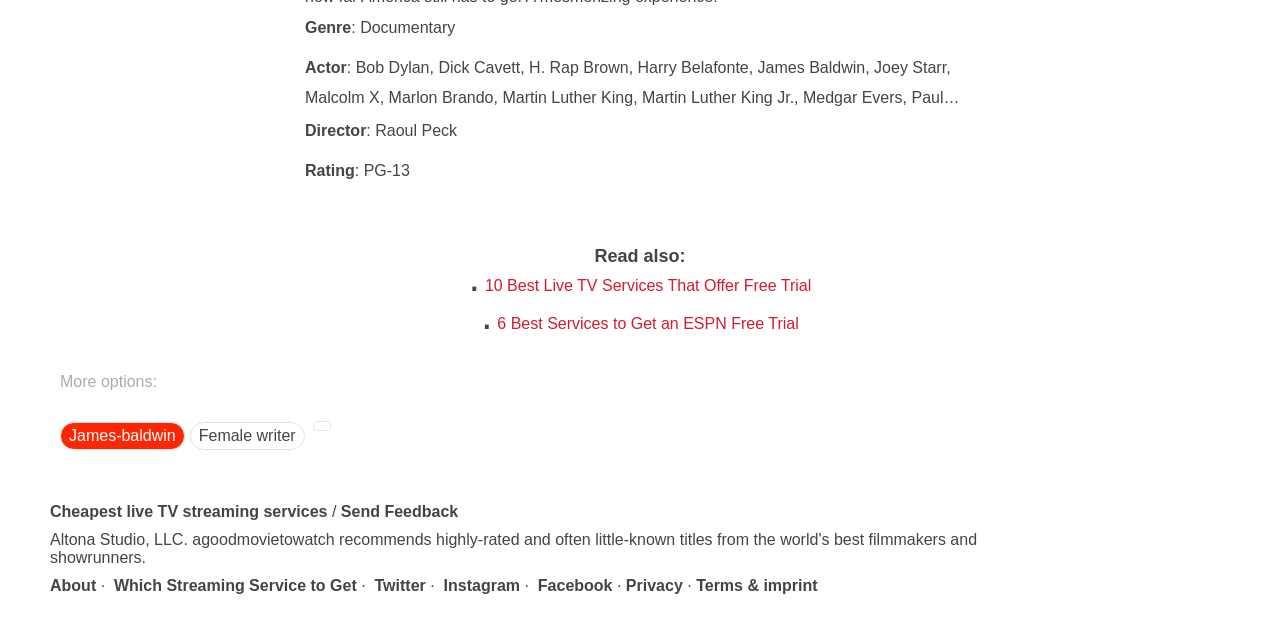Answer the question in one word or a short phrase:
What is the rating of the movie?

PG-13